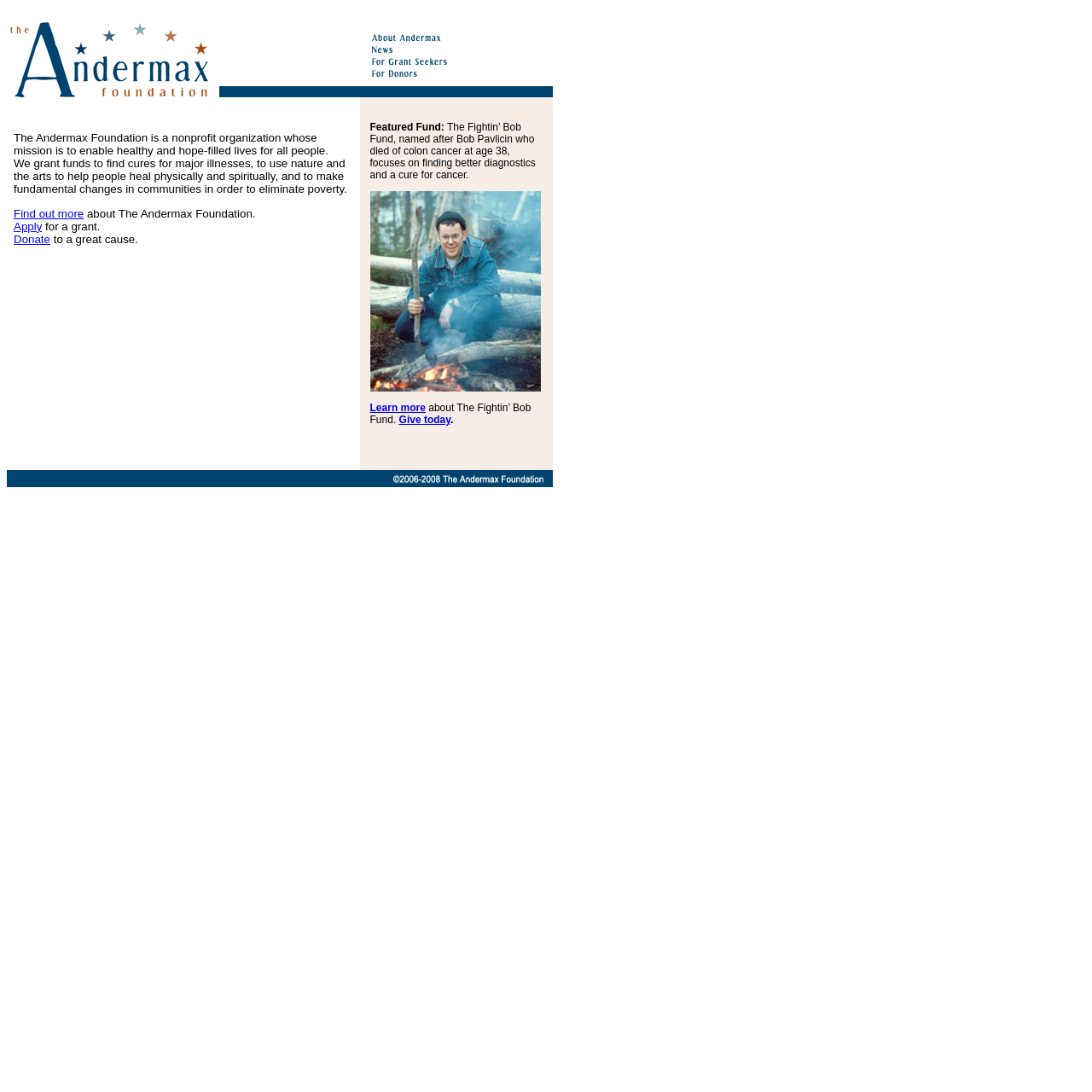Please provide a comprehensive response to the question based on the details in the image: What is the focus of The Fightin' Bob Fund?

According to the text in the LayoutTableCell element, The Fightin' Bob Fund focuses on finding better diagnostics and a cure for cancer, which is named after Bob Pavlicin who died of colon cancer at age 38.